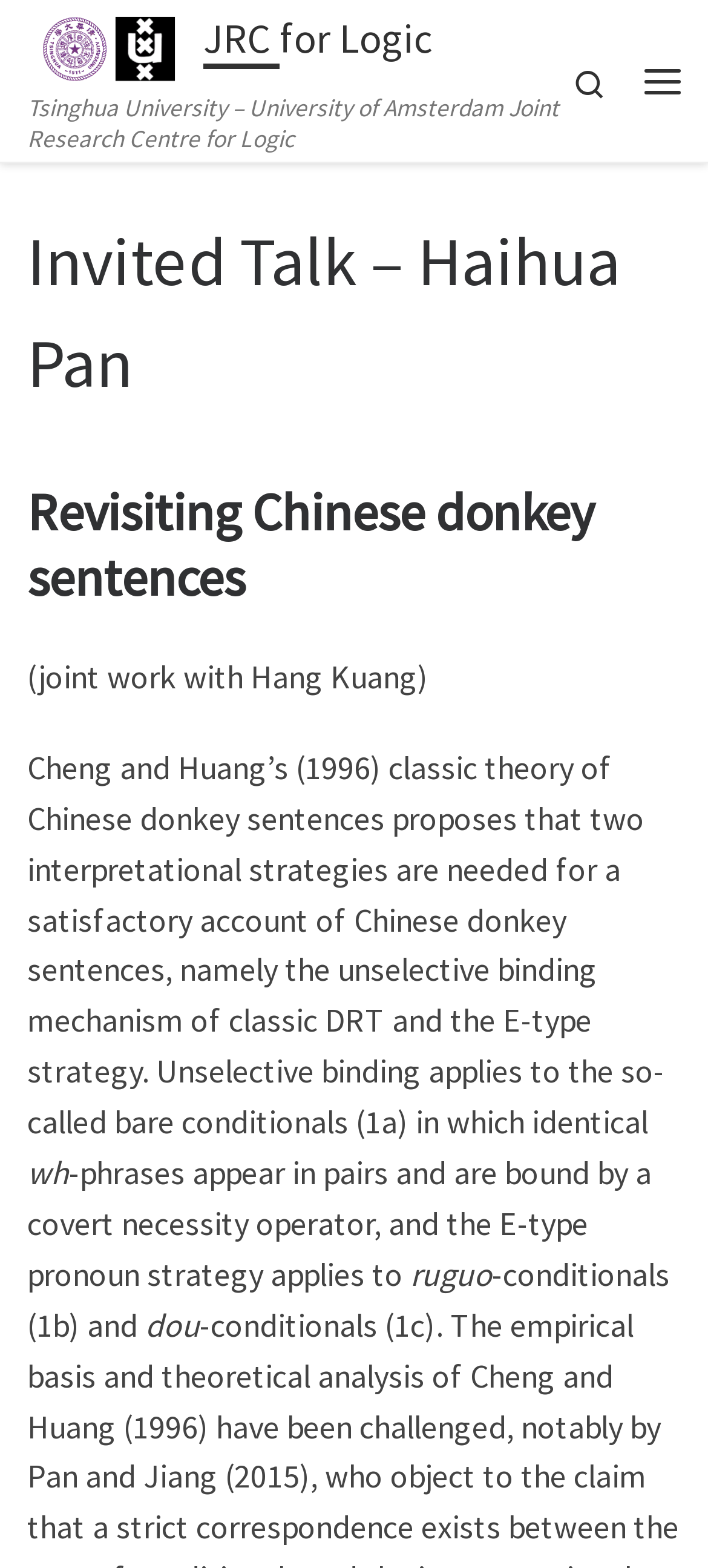Who is the author of the invited talk?
Give a single word or phrase as your answer by examining the image.

Haihua Pan